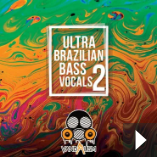What is the font style of the product name?
Based on the image, answer the question with a single word or brief phrase.

Clean and modern